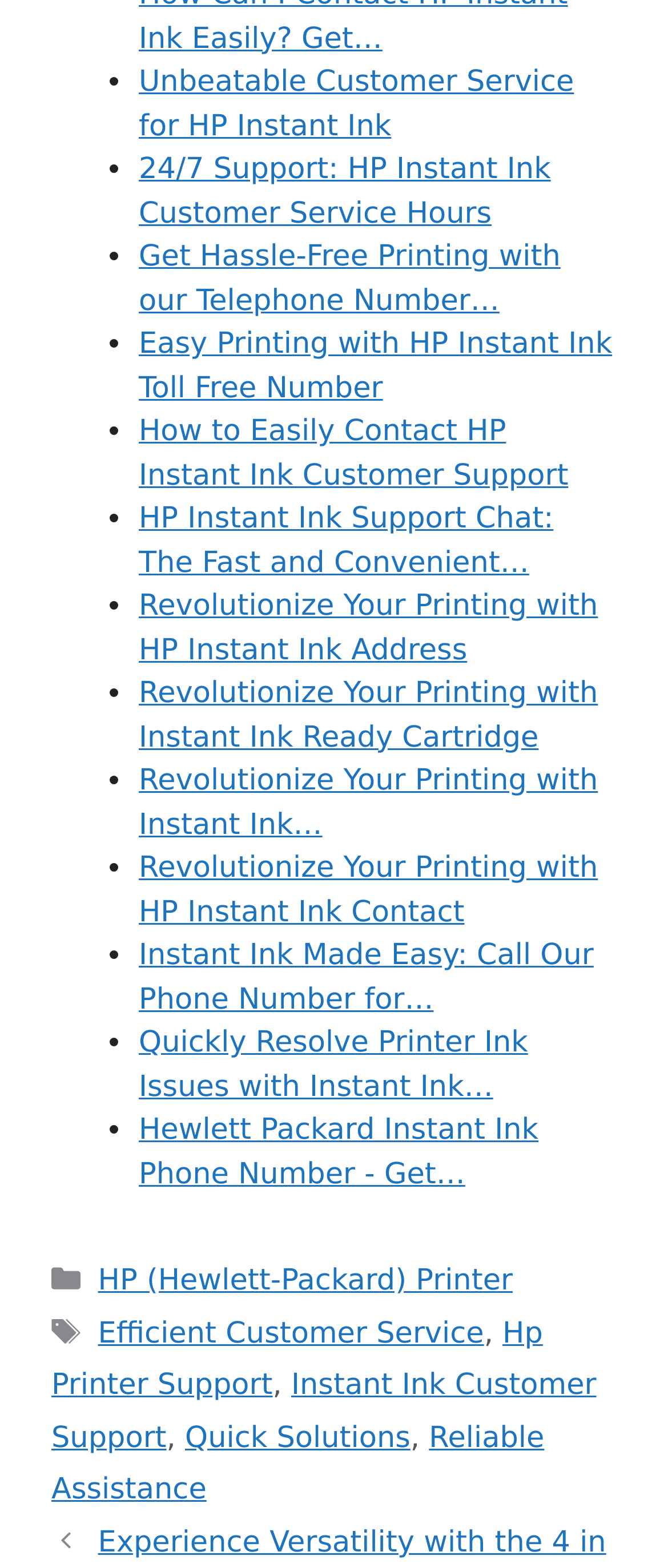What is the purpose of the 'Categories' section?
Please respond to the question with a detailed and informative answer.

The 'Categories' section lists a single category, 'HP (Hewlett-Packard) Printer', which suggests that it is used to categorize related topics or subtopics related to HP printers and HP Instant Ink.